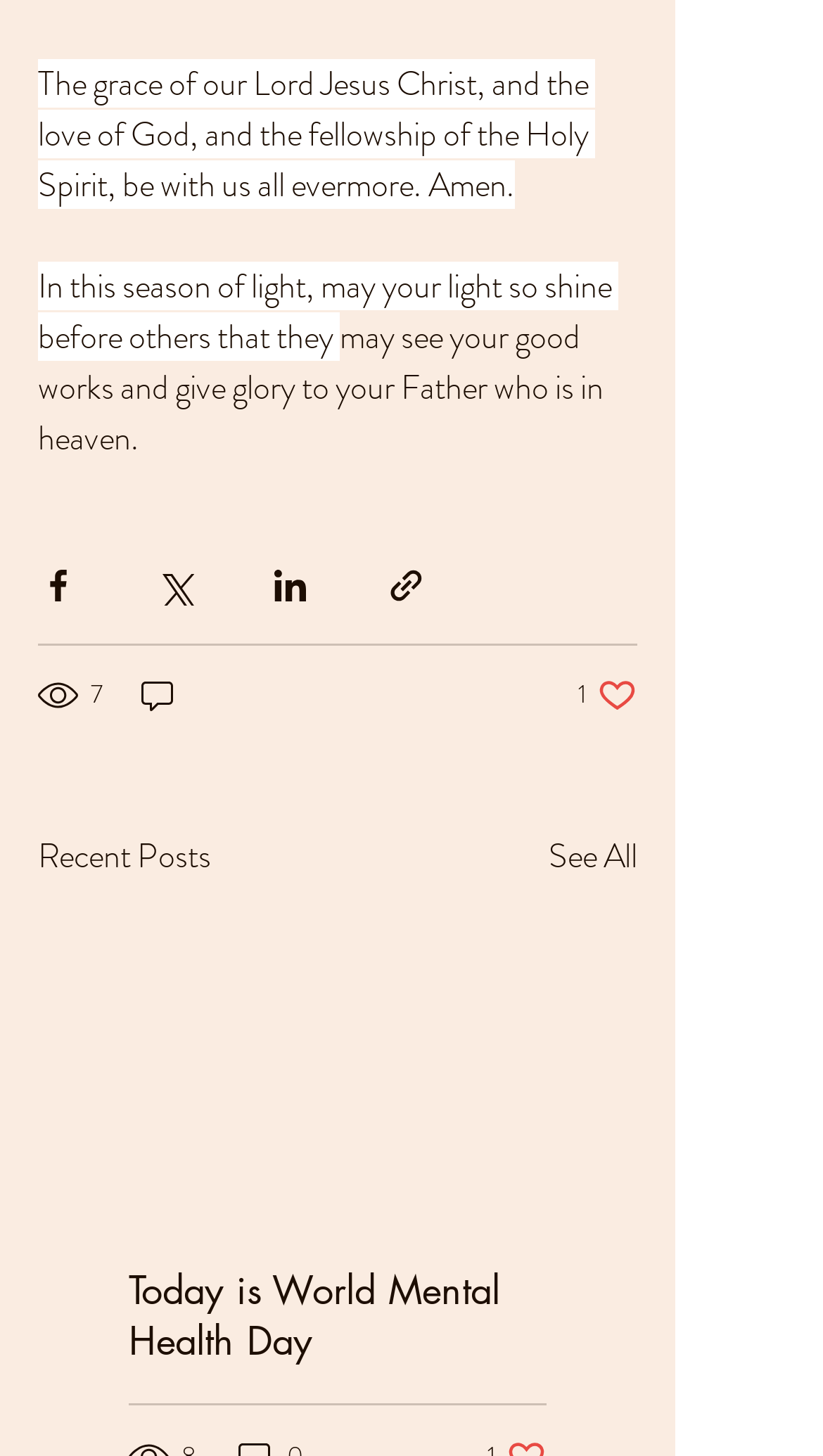Give a succinct answer to this question in a single word or phrase: 
How many share buttons are there?

4